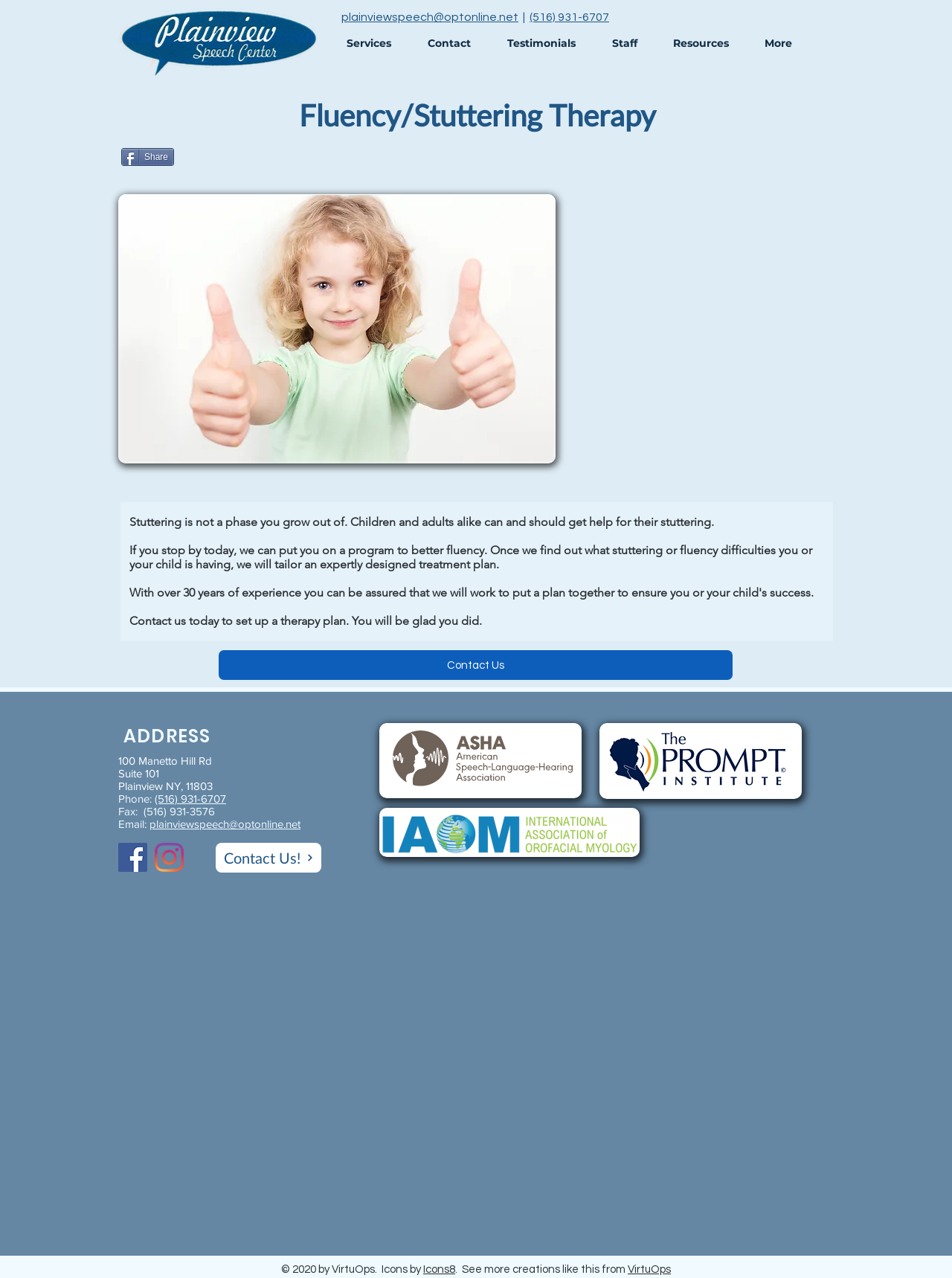What is the name of the email address provided?
Please use the image to deliver a detailed and complete answer.

I found the email address by looking at the contact information section at the bottom of the webpage, where it says 'Email: plainviewspeech@optonline.net'.